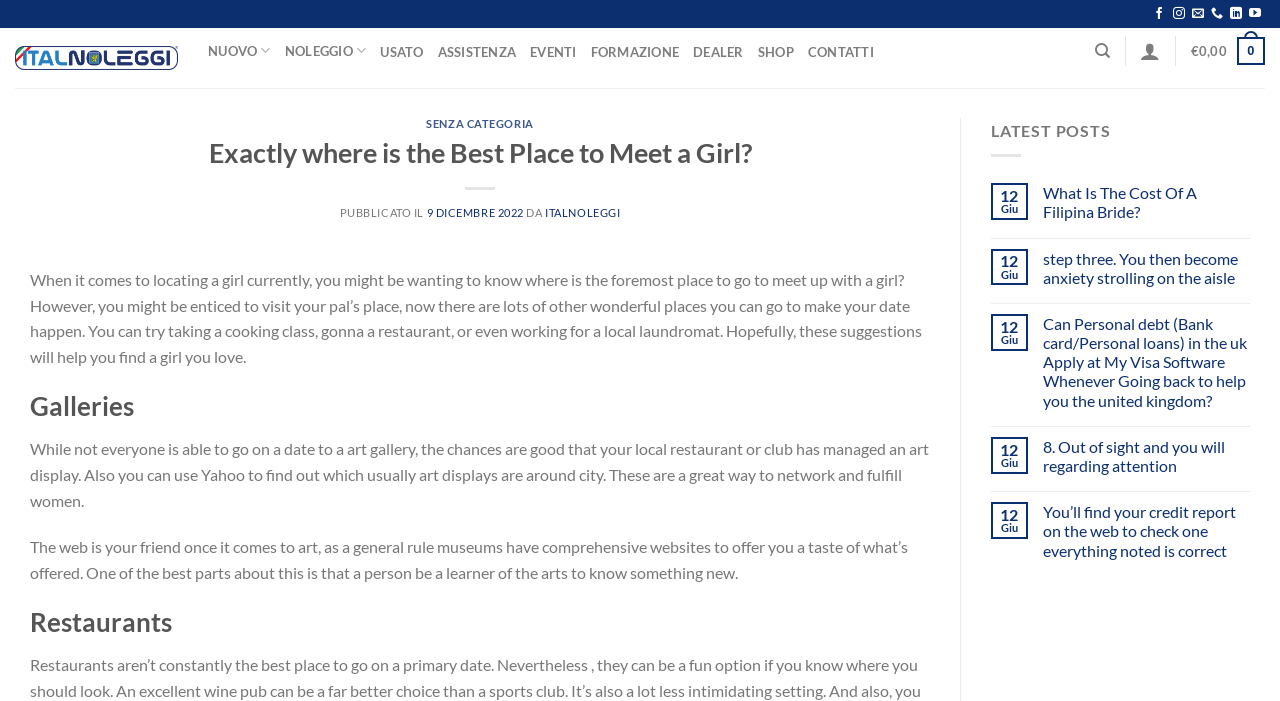Please find and report the bounding box coordinates of the element to click in order to perform the following action: "Search for something using the 'Cerca' link". The coordinates should be expressed as four float numbers between 0 and 1, in the format [left, top, right, bottom].

[0.855, 0.045, 0.867, 0.1]